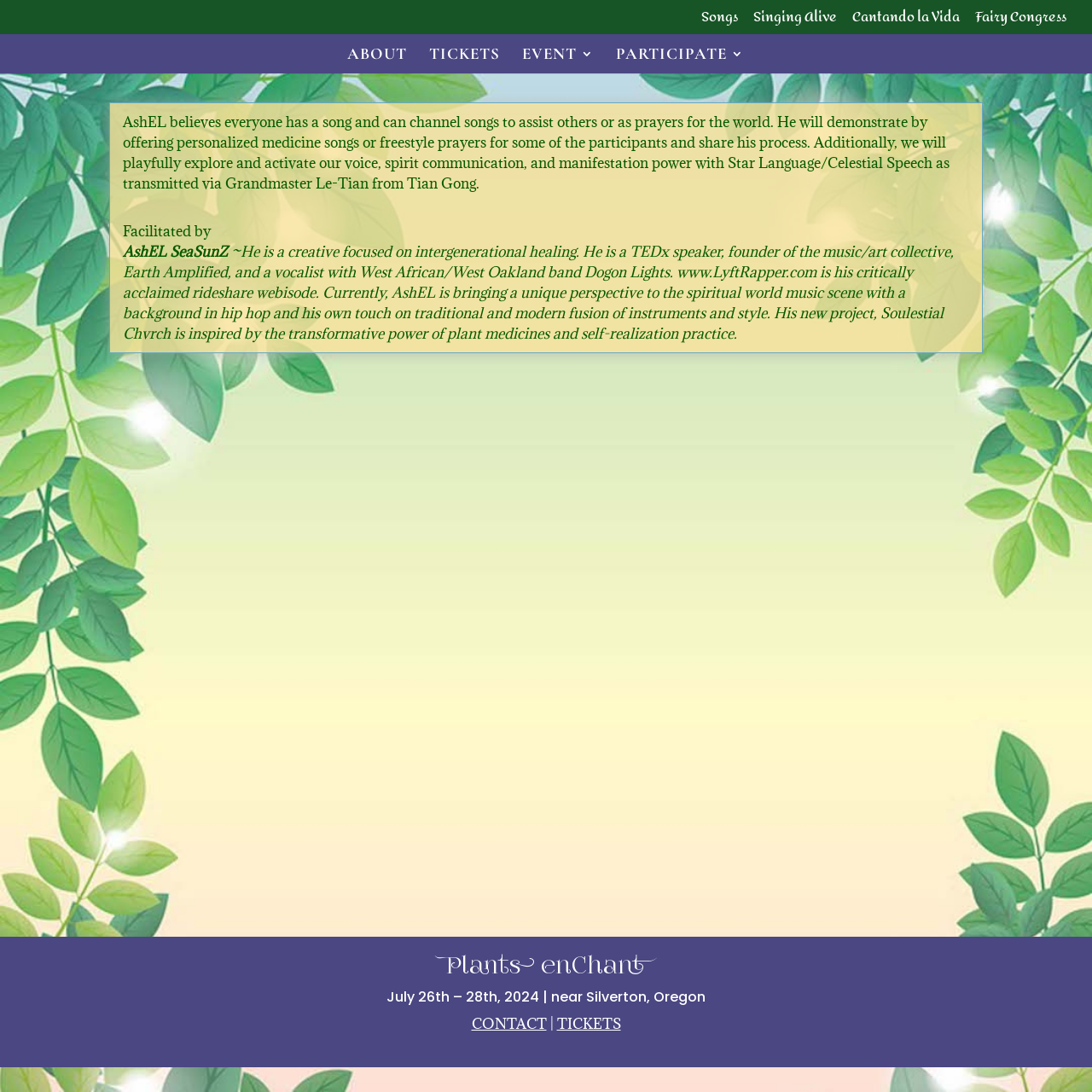Find the bounding box coordinates of the element you need to click on to perform this action: 'Contact the event organizers'. The coordinates should be represented by four float values between 0 and 1, in the format [left, top, right, bottom].

[0.432, 0.929, 0.5, 0.946]